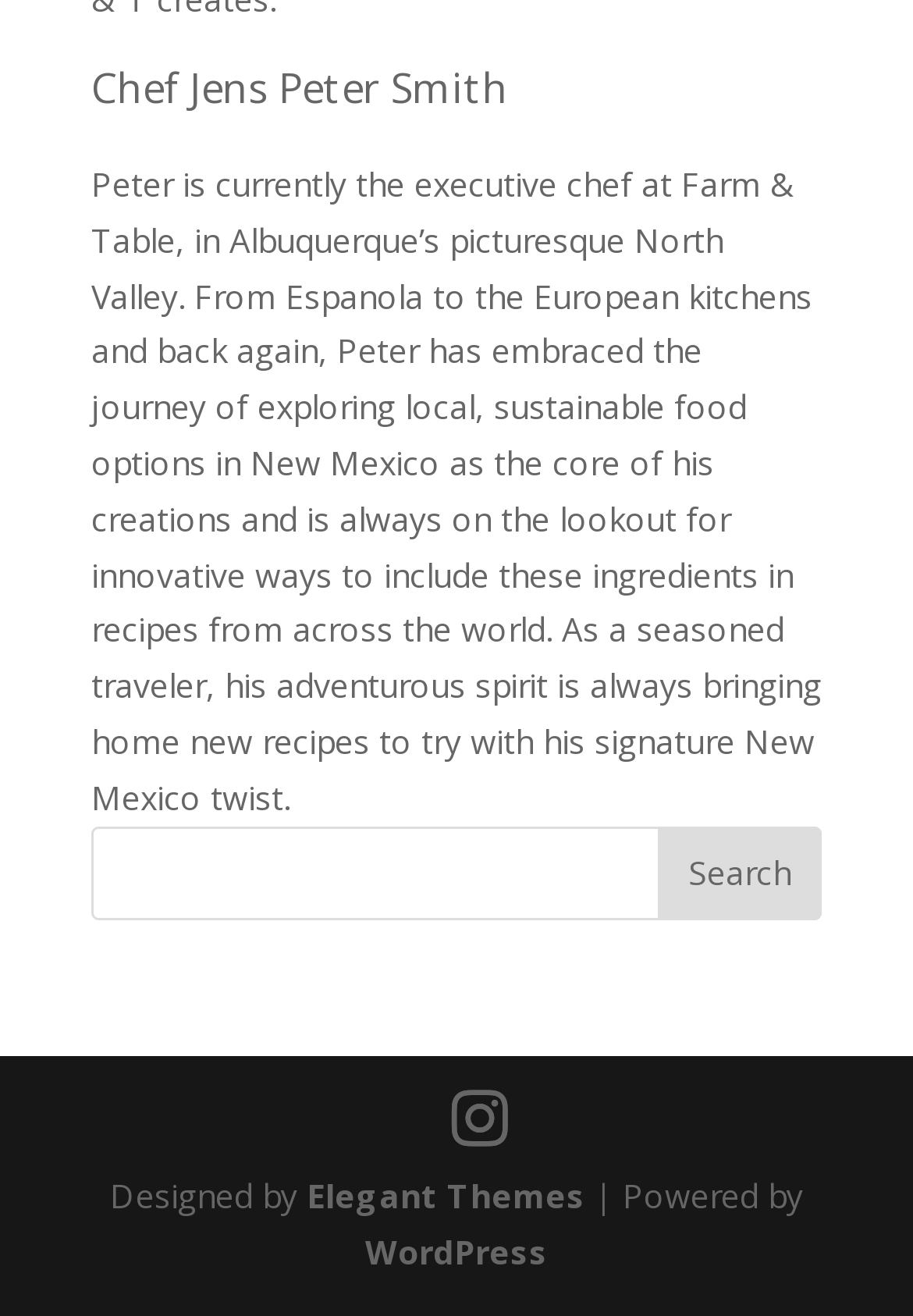Look at the image and write a detailed answer to the question: 
What is the theme designer of the website?

The link 'Elegant Themes' at the bottom of the webpage indicates that it is the designer of the website's theme.